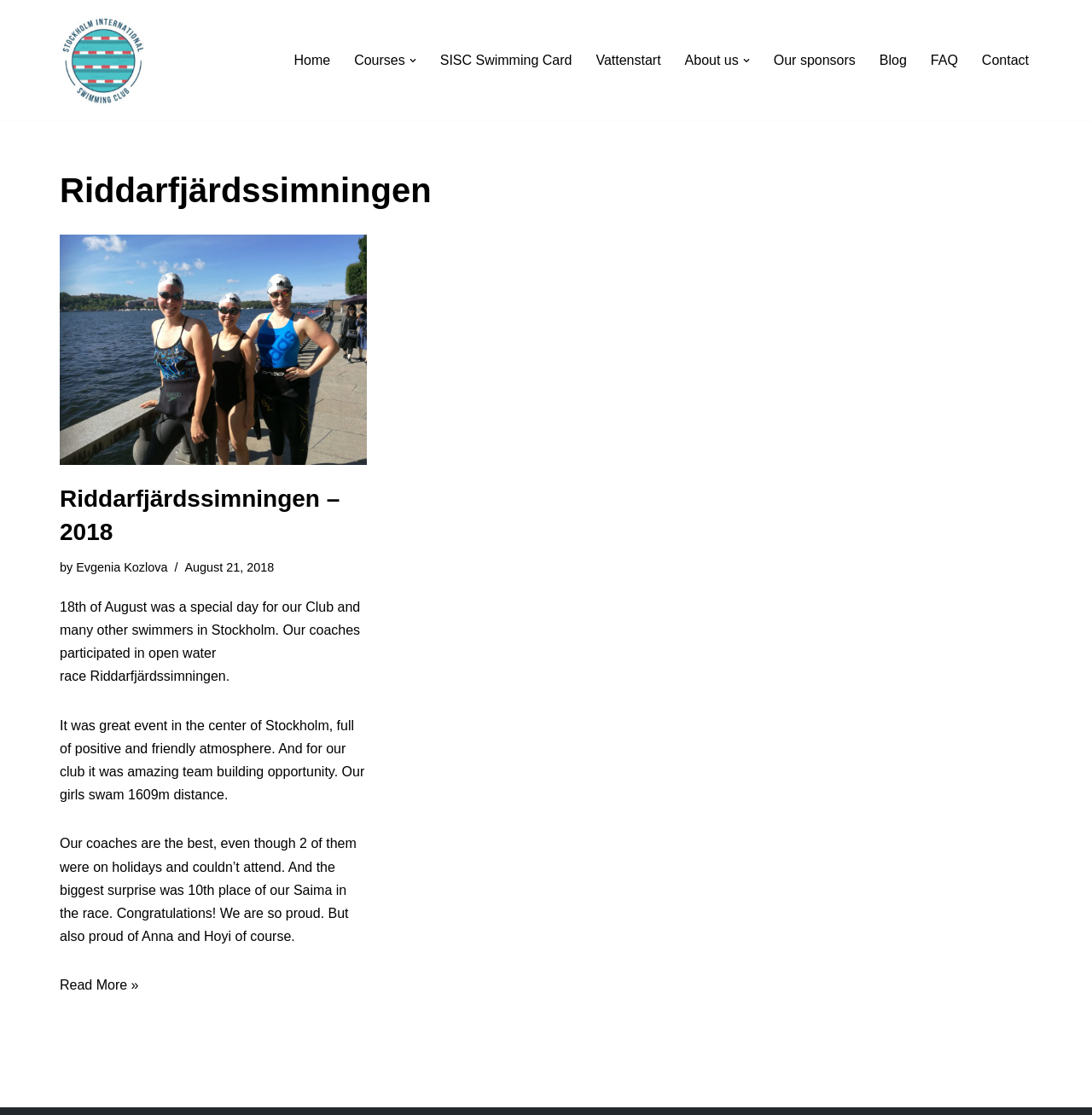Locate the bounding box coordinates of the UI element described by: "Our sponsors". Provide the coordinates as four float numbers between 0 and 1, formatted as [left, top, right, bottom].

[0.708, 0.044, 0.783, 0.064]